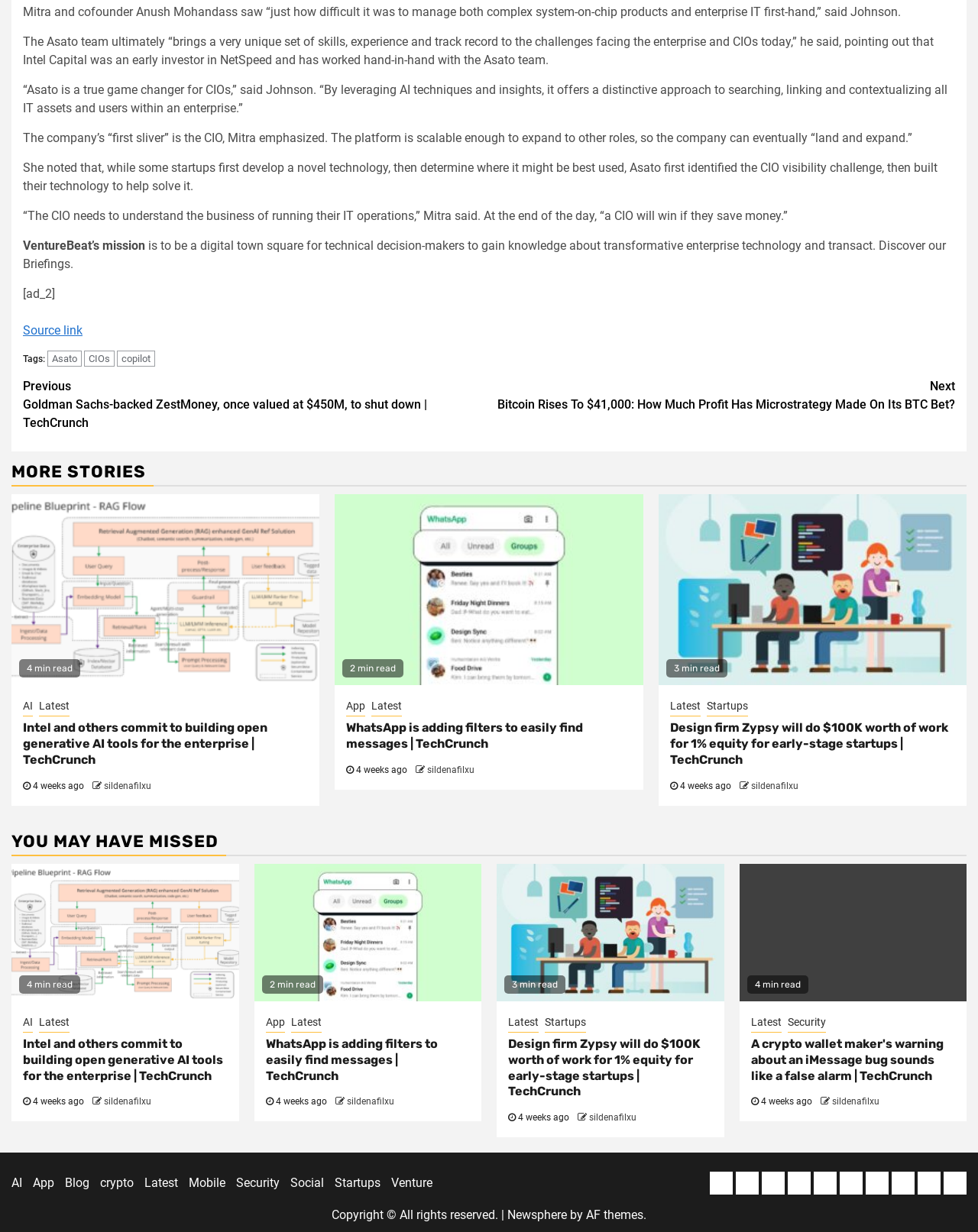Respond to the question below with a single word or phrase: What is the name of the publication?

VentureBeat